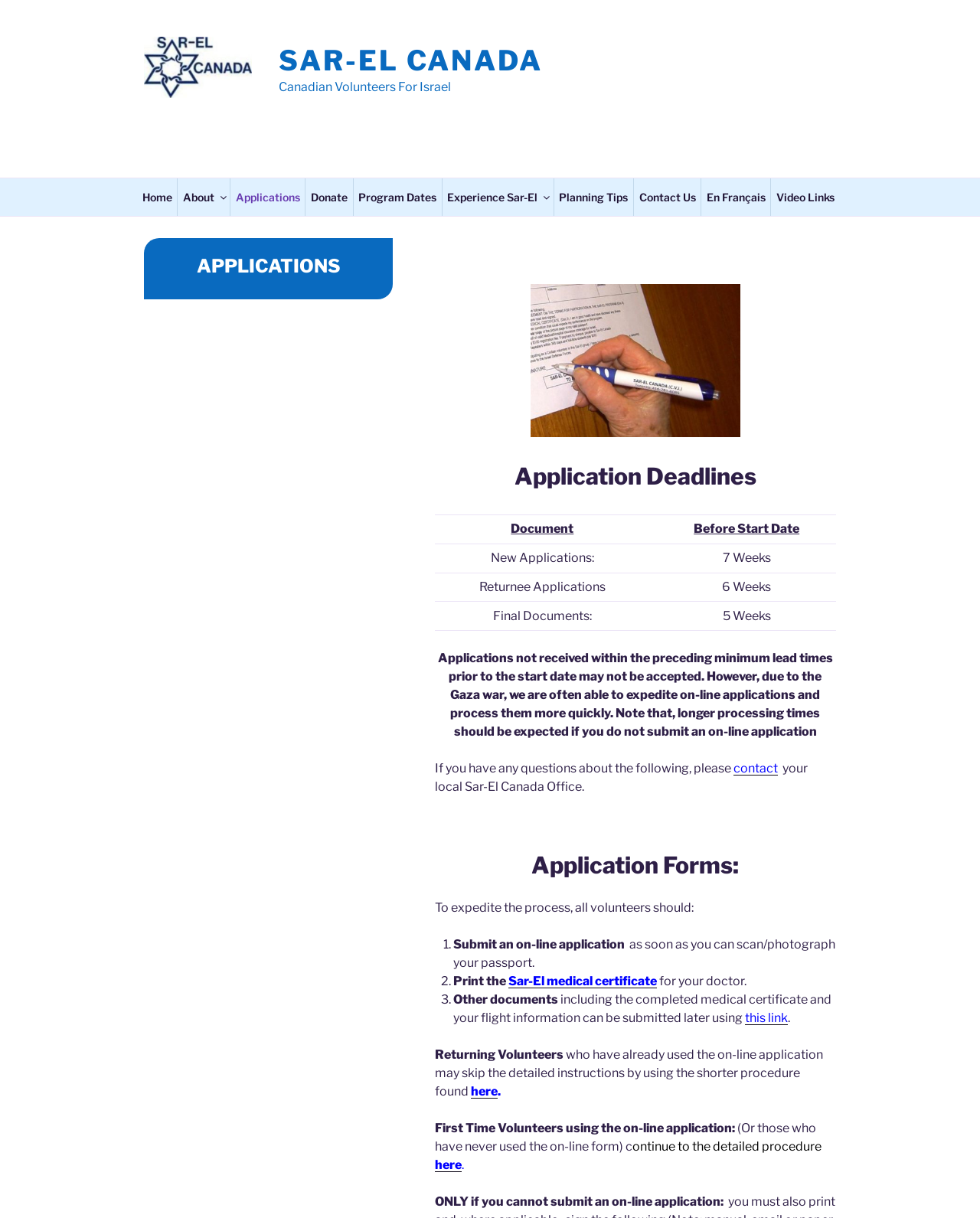Identify the bounding box coordinates for the region to click in order to carry out this instruction: "Contact us through 'sales@gzfharvest.com'". Provide the coordinates using four float numbers between 0 and 1, formatted as [left, top, right, bottom].

None